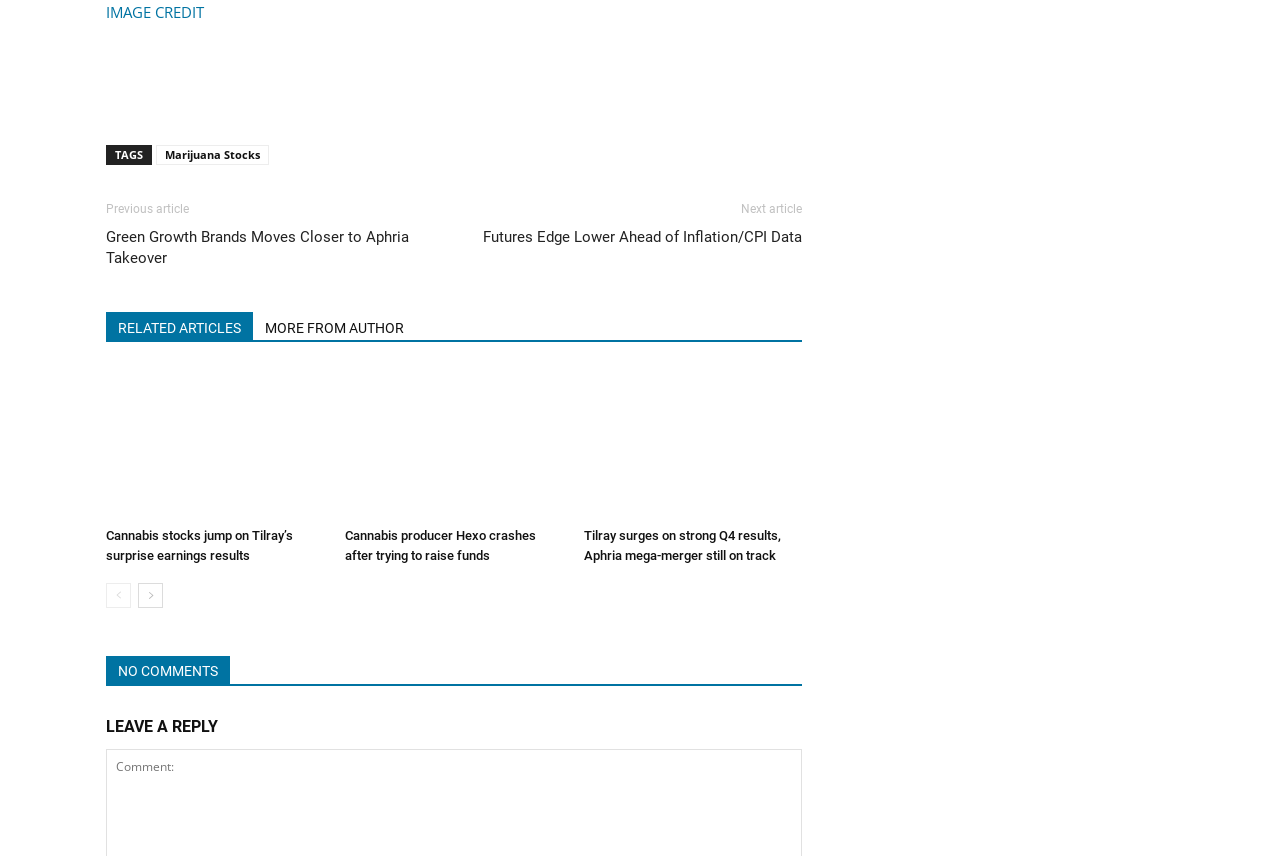How many navigation links are at the top?
Can you provide an in-depth and detailed response to the question?

There are two navigation links at the top of the webpage, 'IMAGE CREDIT' and 'TAGS', which appear to be links to other pages or sections of the website.